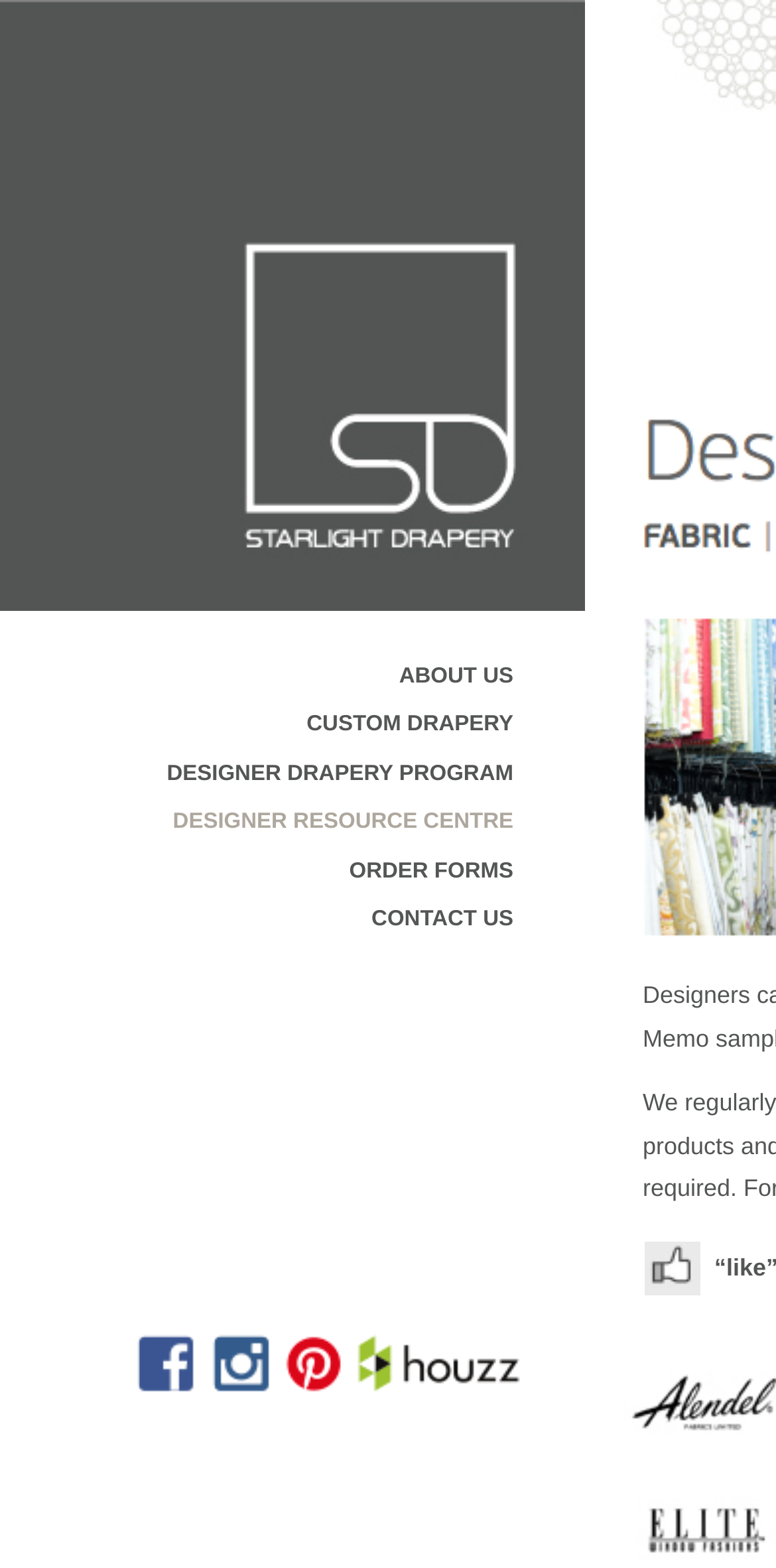Determine the bounding box coordinates of the section to be clicked to follow the instruction: "check ORDER FORMS". The coordinates should be given as four float numbers between 0 and 1, formatted as [left, top, right, bottom].

[0.45, 0.548, 0.662, 0.563]